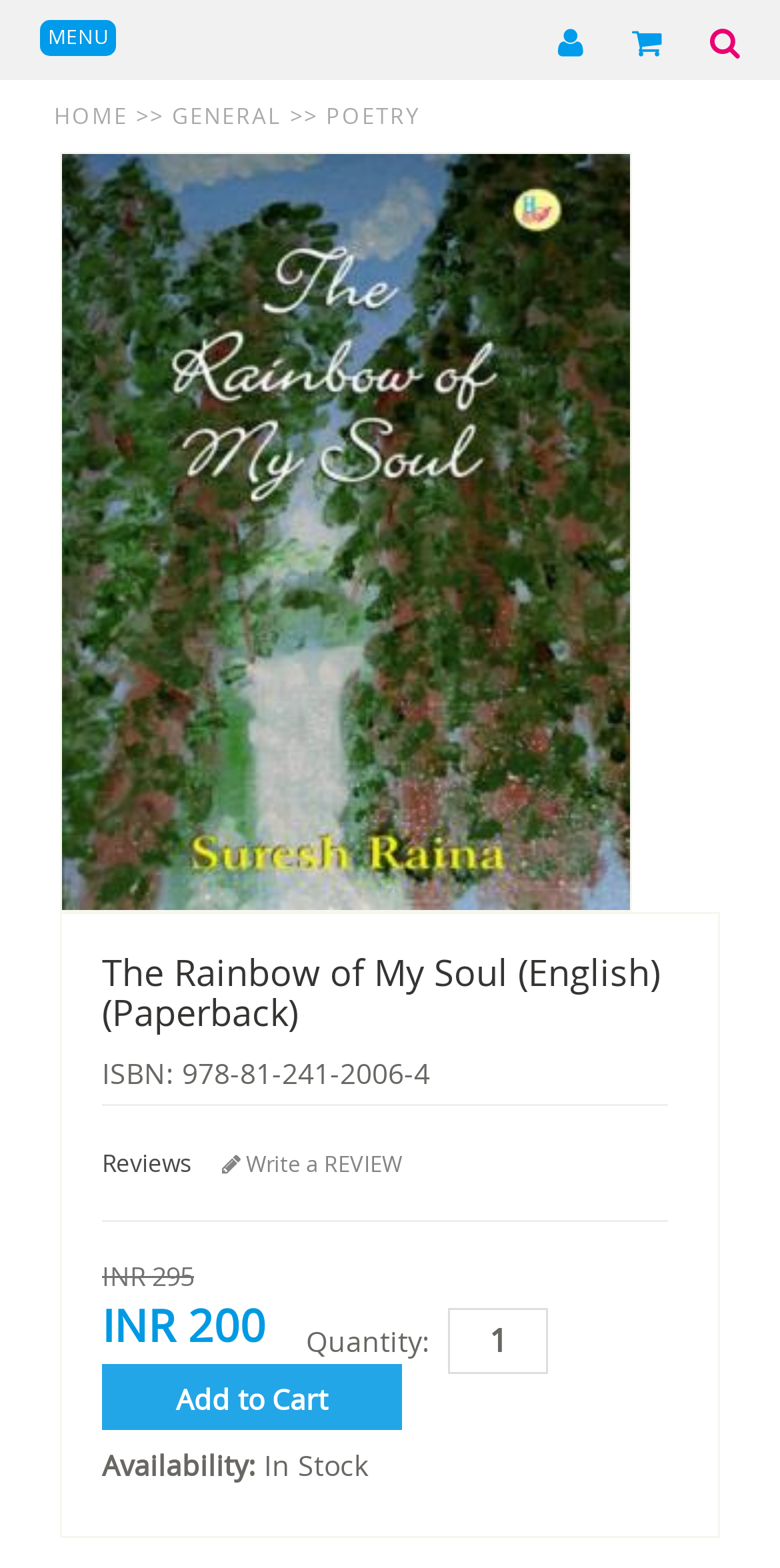Is the book in stock?
Can you provide a detailed and comprehensive answer to the question?

I found the availability of the book by looking at the static text 'In Stock' which is located at the coordinates [0.328, 0.922, 0.472, 0.946]. This text indicates that the book is available in stock.